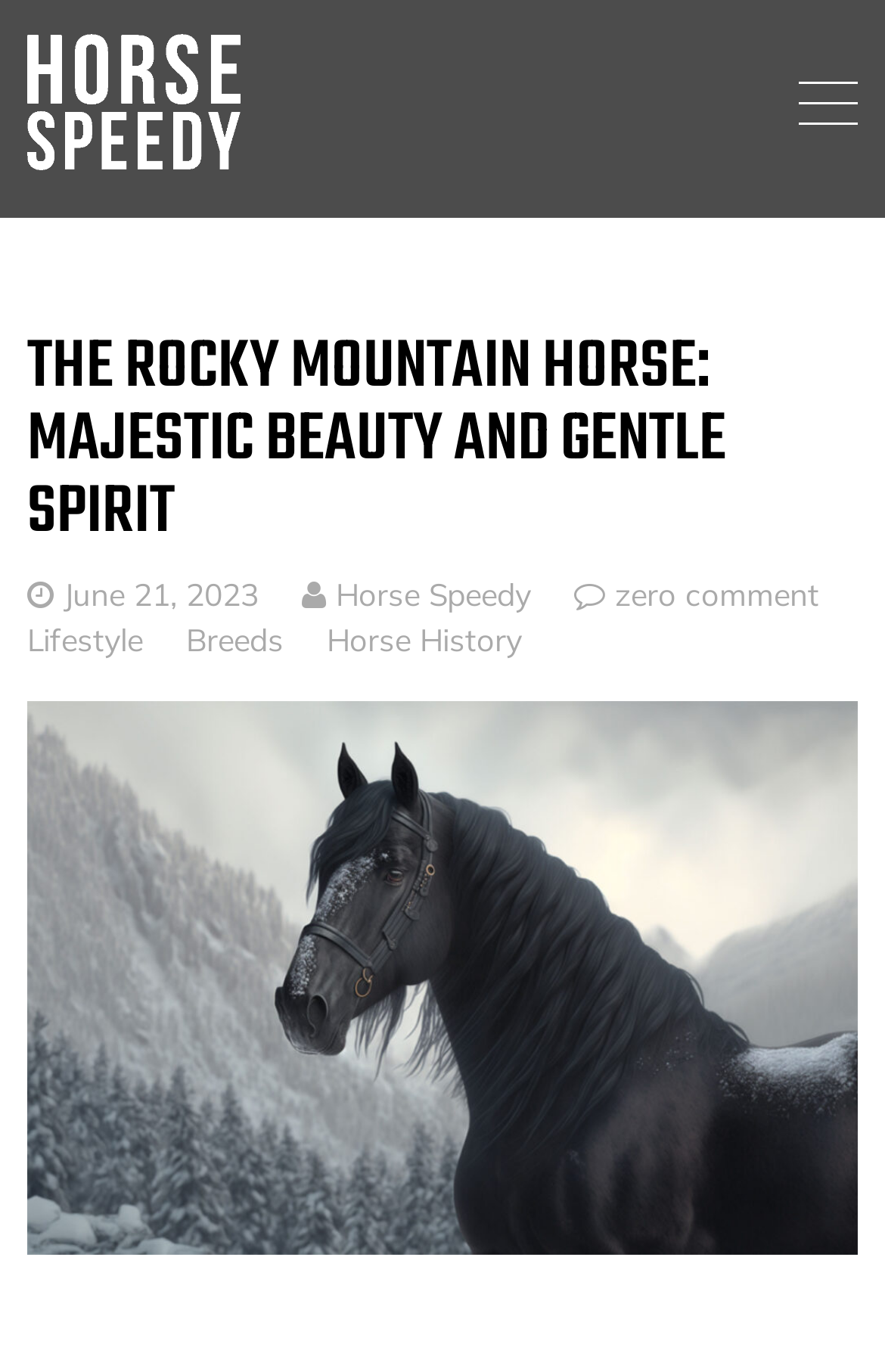Provide the bounding box coordinates for the UI element that is described as: "Lifestyle".

[0.031, 0.452, 0.162, 0.48]